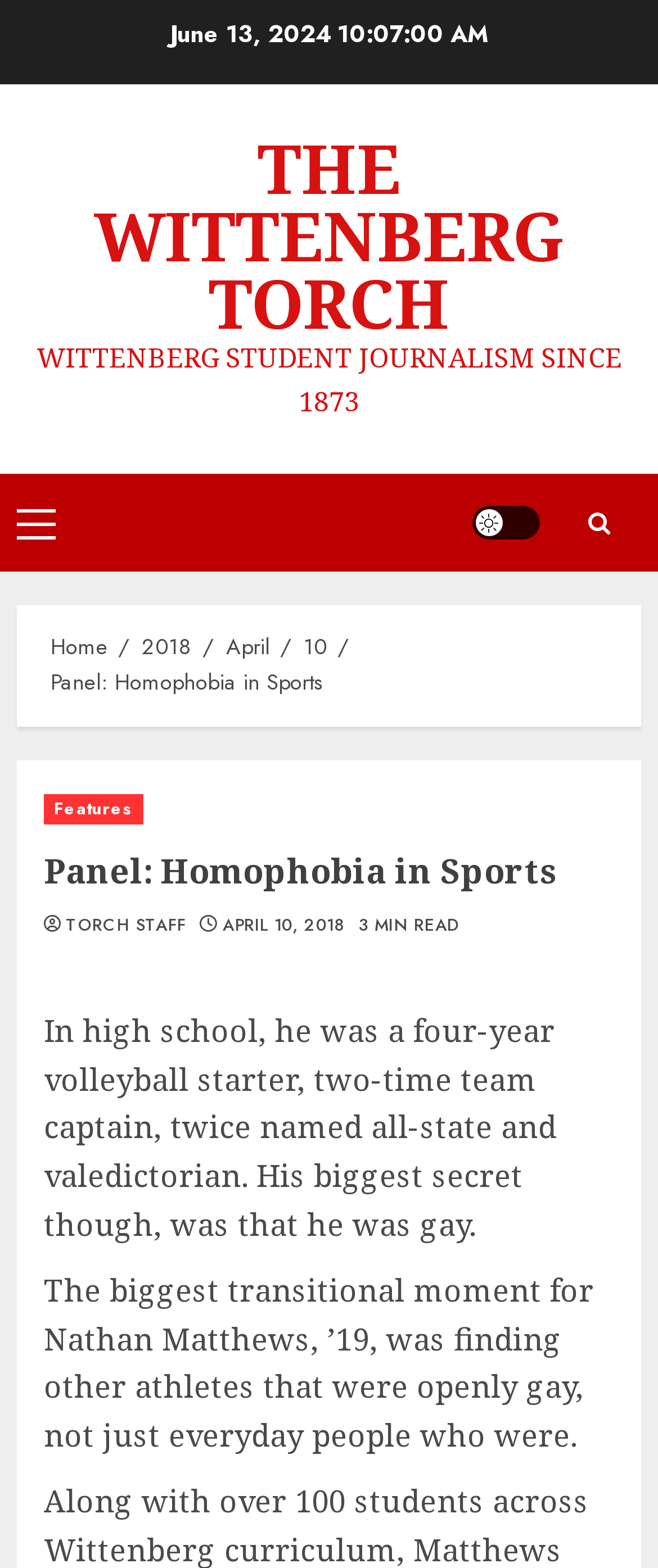Identify the headline of the webpage and generate its text content.

Panel: Homophobia in Sports